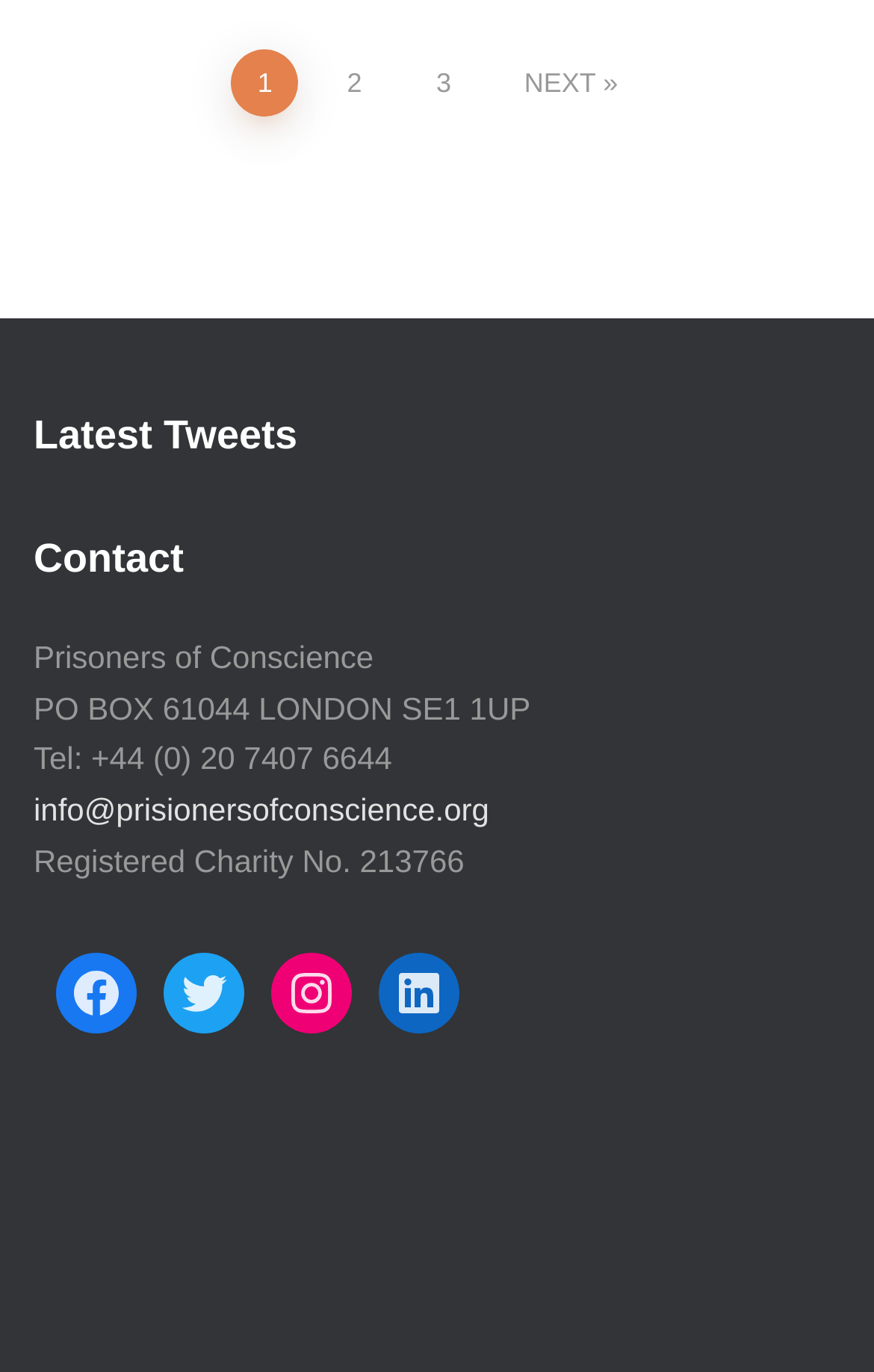Locate the bounding box coordinates of the clickable part needed for the task: "contact us".

[0.038, 0.387, 0.962, 0.428]